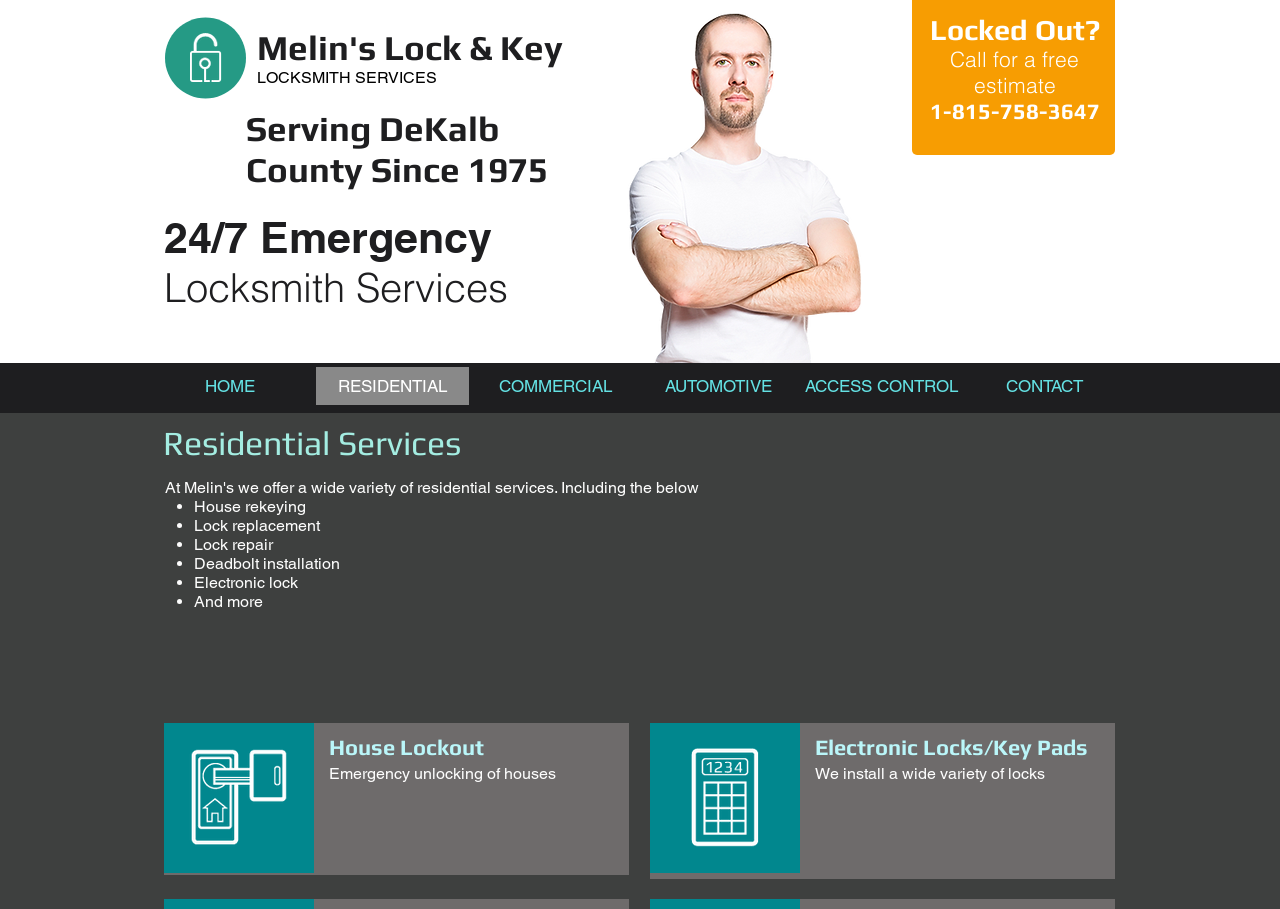Find the bounding box coordinates of the element I should click to carry out the following instruction: "Learn about 'Residential Services'".

[0.127, 0.465, 0.553, 0.508]